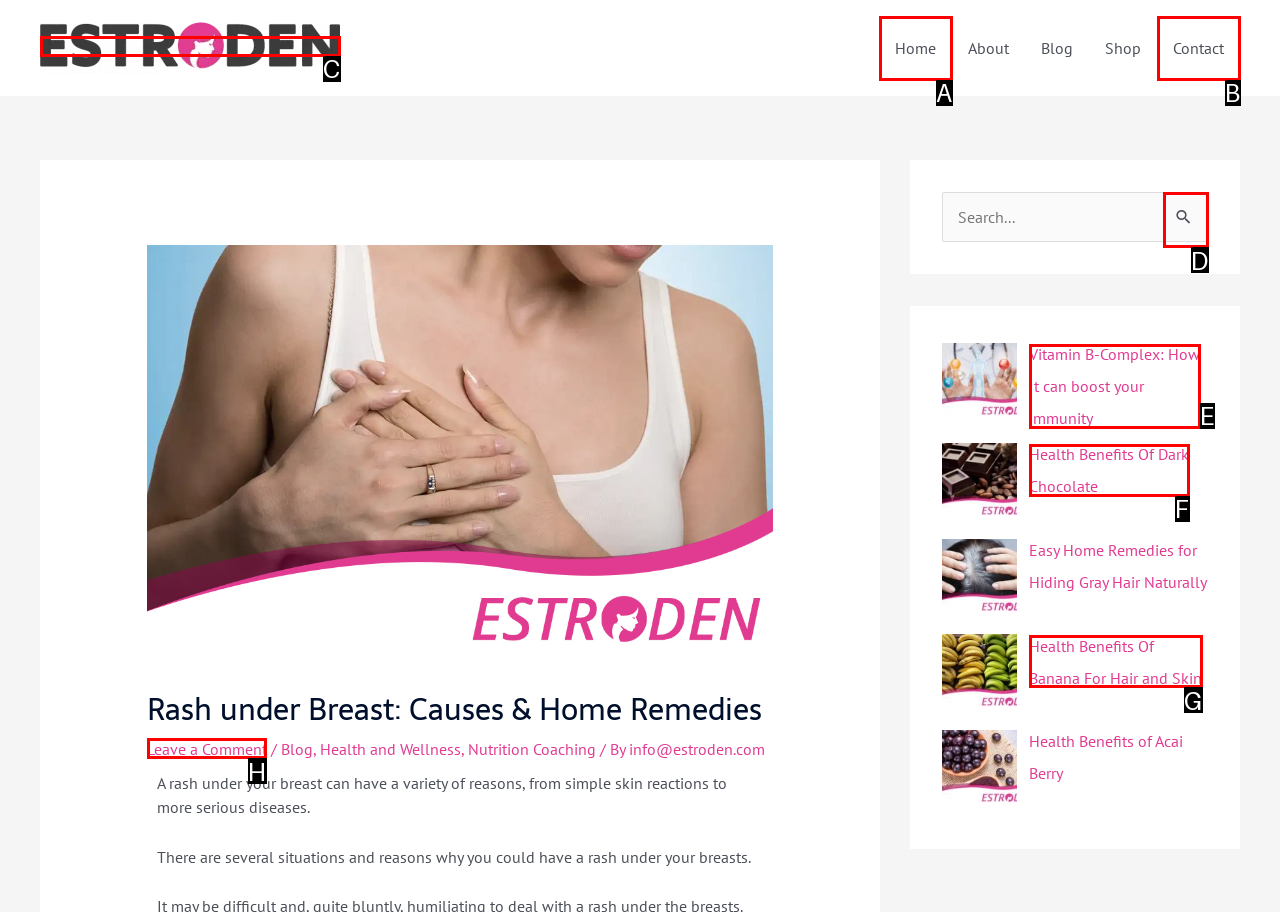Identify the correct UI element to click for the following task: Leave a comment Choose the option's letter based on the given choices.

H